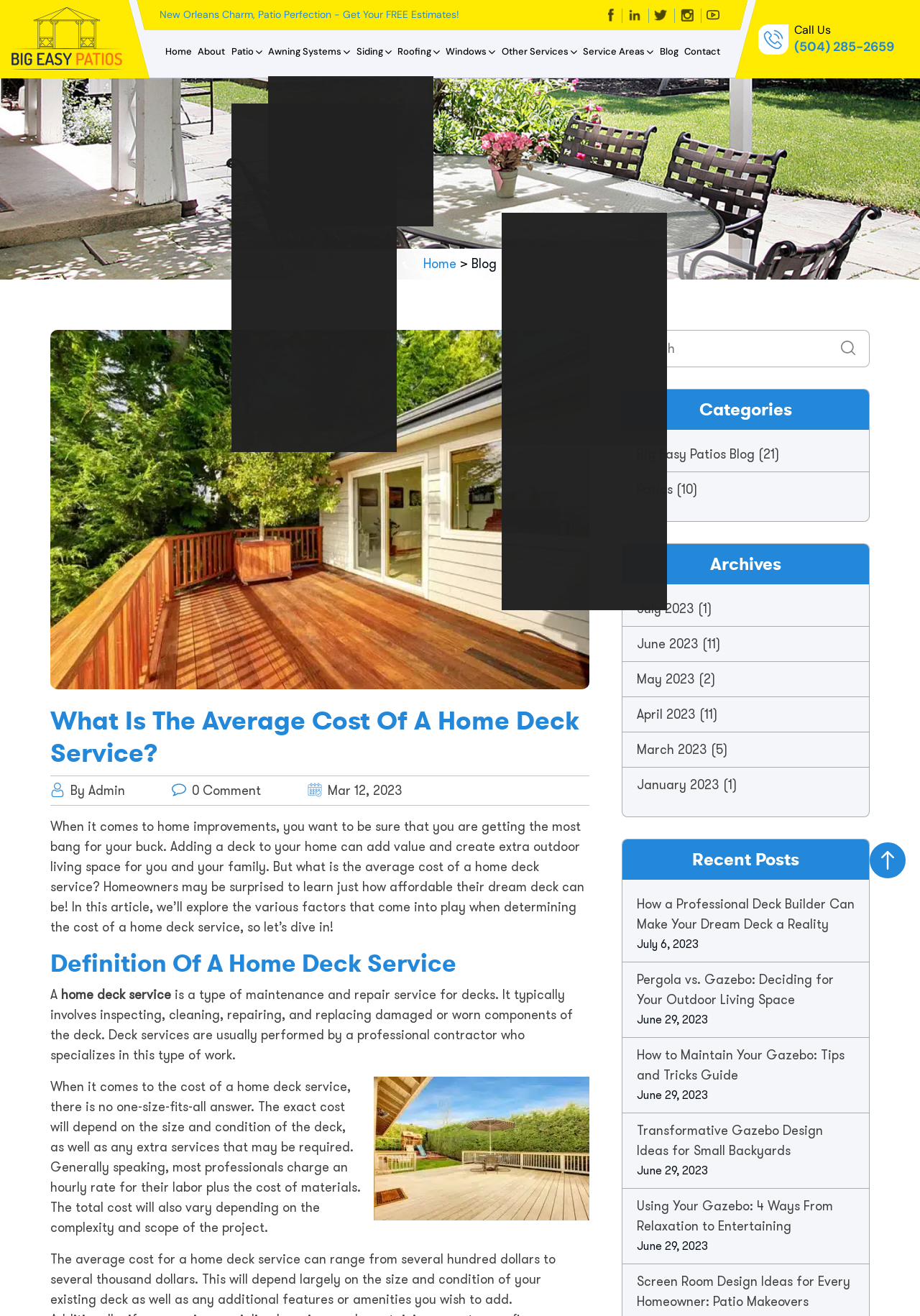Describe every aspect of the webpage in a detailed manner.

This webpage is about estimating the cost of hiring a deck service company for a home project. At the top, there is a logo and a navigation menu with links to "Home", "About", "Patio", "Awning Systems", "Siding", "Roofing", "Windows", "Other Services", "Service Areas", "Blog", and "Contact". Below the navigation menu, there is a call-to-action button "New Orleans Charm, Patio Perfection - Get Your FREE Estimates!" with an image. 

On the left side, there is a sidebar with a search bar, categories, and archives. The categories section lists "Big Easy Patios Blog" with 21 articles, "Patios" with 10 articles, and other categories. The archives section lists months from July 2023 to January 2023 with the number of articles in each month.

The main content of the webpage is an article titled "What Is The Average Cost Of A Home Deck Service?" with a heading and a brief introduction. The article explains that the cost of a home deck service depends on the size and condition of the deck, as well as any extra services that may be required. There is an image of a walkout deck with a tree. 

The article is divided into sections, including "Definition Of A Home Deck Service" and "Factors Affecting The Cost Of A Home Deck Service". There are images of a home deck and a calendar icon. The article concludes with a section on "Recent Posts" that lists five recent articles with their titles and dates.

At the bottom of the webpage, there is a footer with a call-to-action button "Call Us" and a phone number. There is also a copyright notice and a link to the "Home" page.